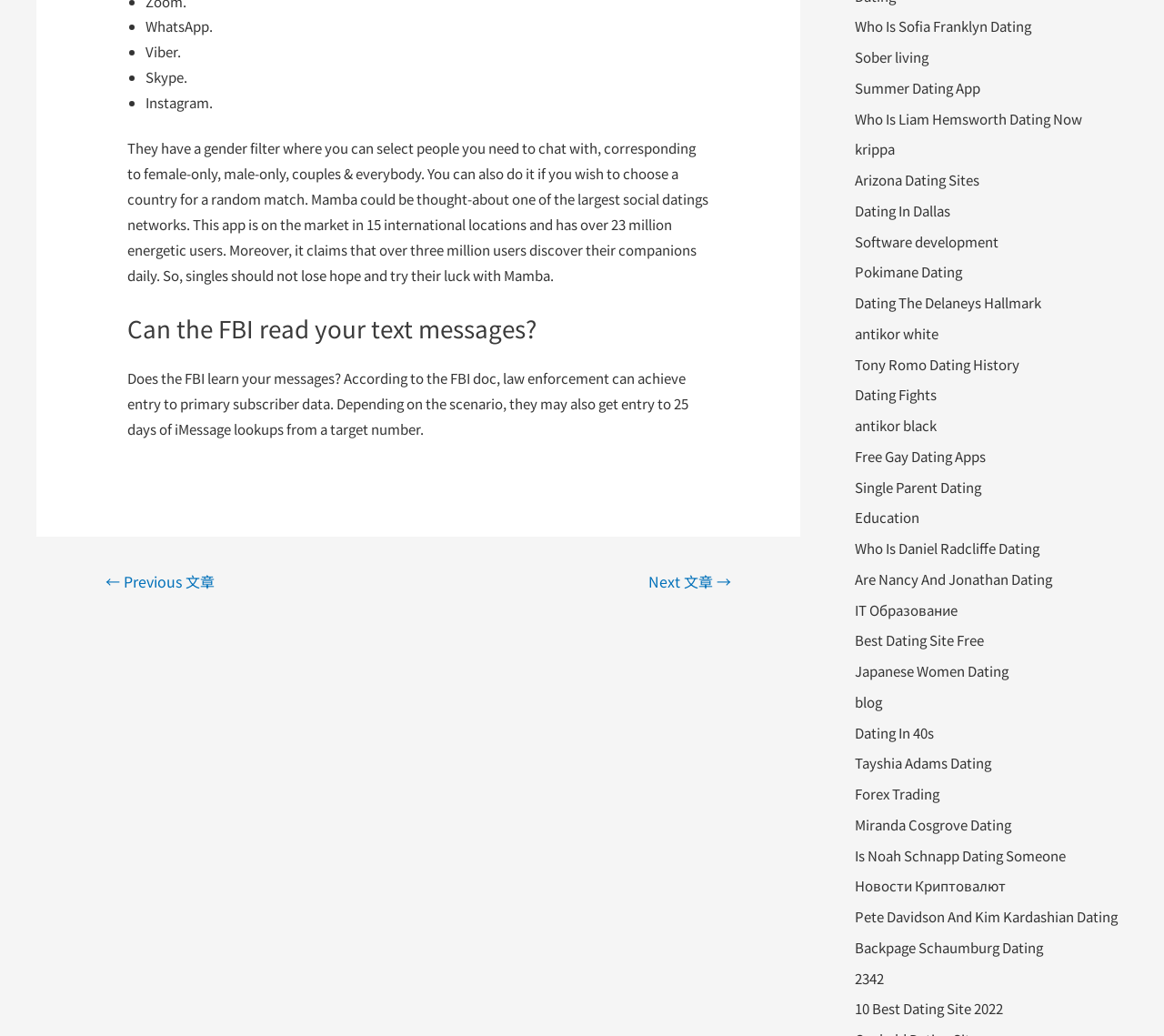How many links are there in the navigation section?
Provide a detailed and well-explained answer to the question.

The navigation section contains two links, '← Previous 文章' and 'Next 文章 →', which are used for pagination.